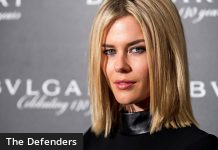Refer to the image and provide an in-depth answer to the question:
What is the possible connection of the woman to the Marvel franchise?

The caption hints at the woman's possible connection to the Marvel franchise through the mention of 'The Defenders', which is a series featuring characters from comic book lore, suggesting that she may be associated with this franchise.